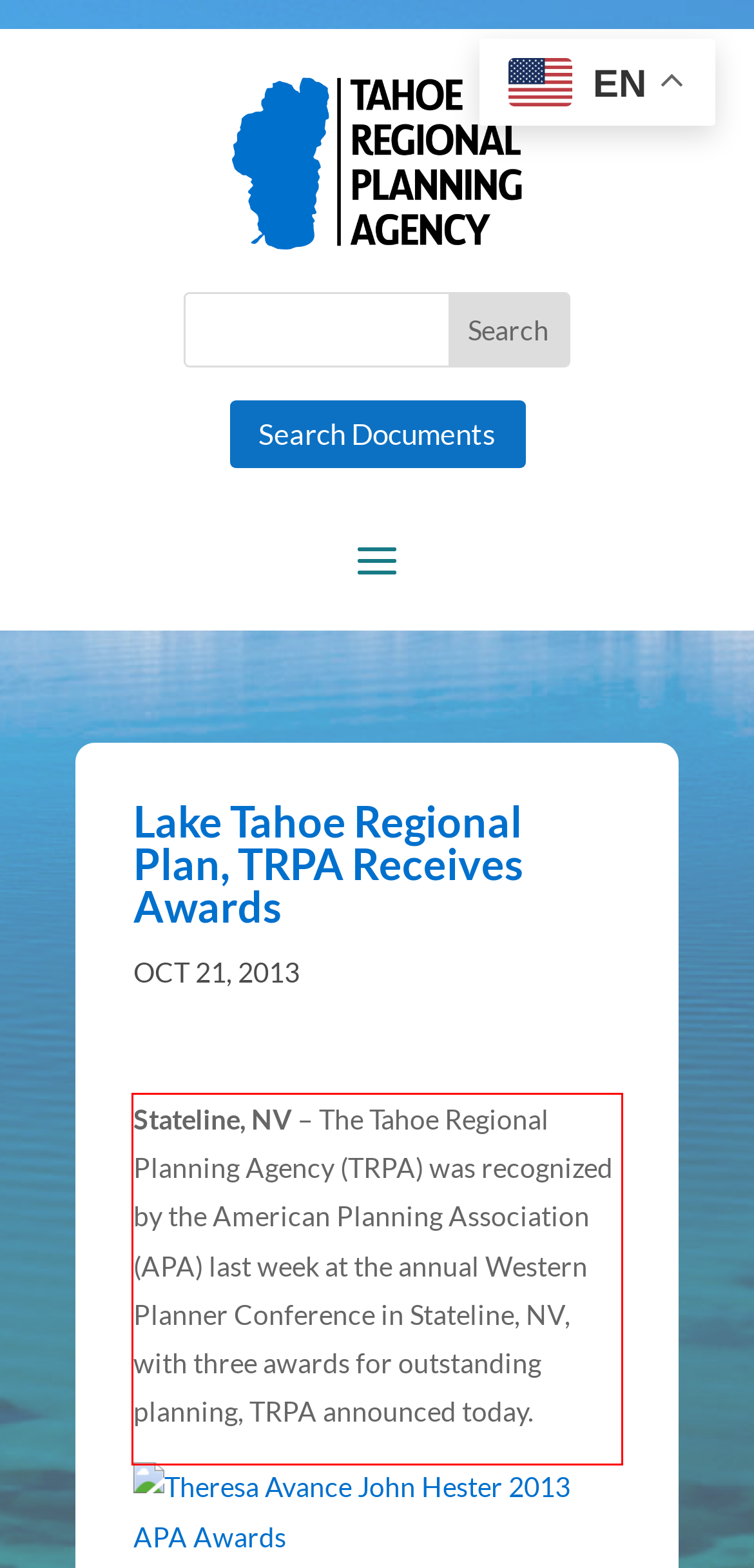Review the screenshot of the webpage and recognize the text inside the red rectangle bounding box. Provide the extracted text content.

Stateline, NV – The Tahoe Regional Planning Agency (TRPA) was recognized by the American Planning Association (APA) last week at the annual Western Planner Conference in Stateline, NV, with three awards for outstanding planning, TRPA announced today.